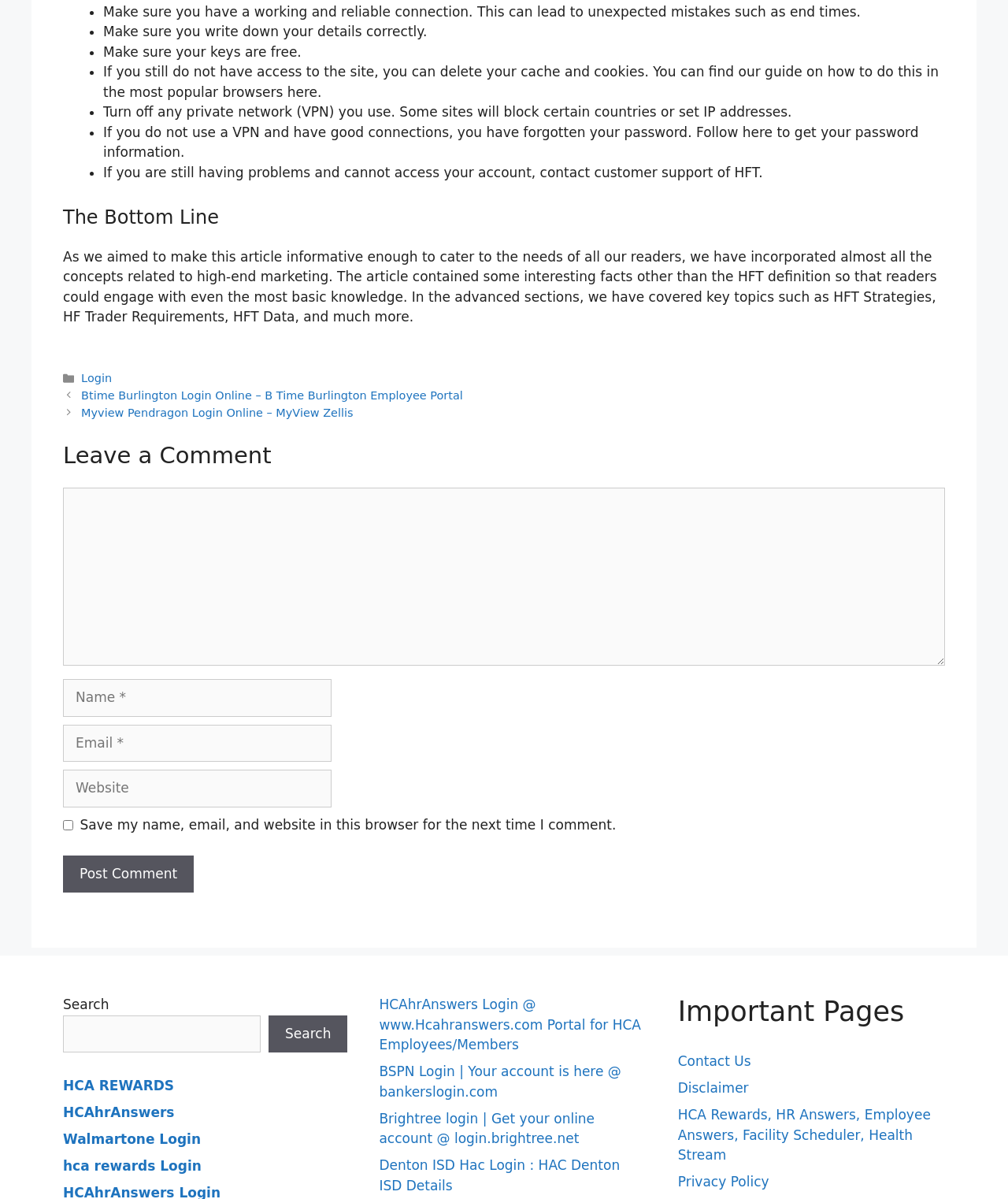What is the function of the 'Search' button?
Offer a detailed and full explanation in response to the question.

The 'Search' button is indicated by the button element with the text 'Search'. This button is located next to a searchbox, which suggests that its function is to search the webpage for specific keywords or phrases.